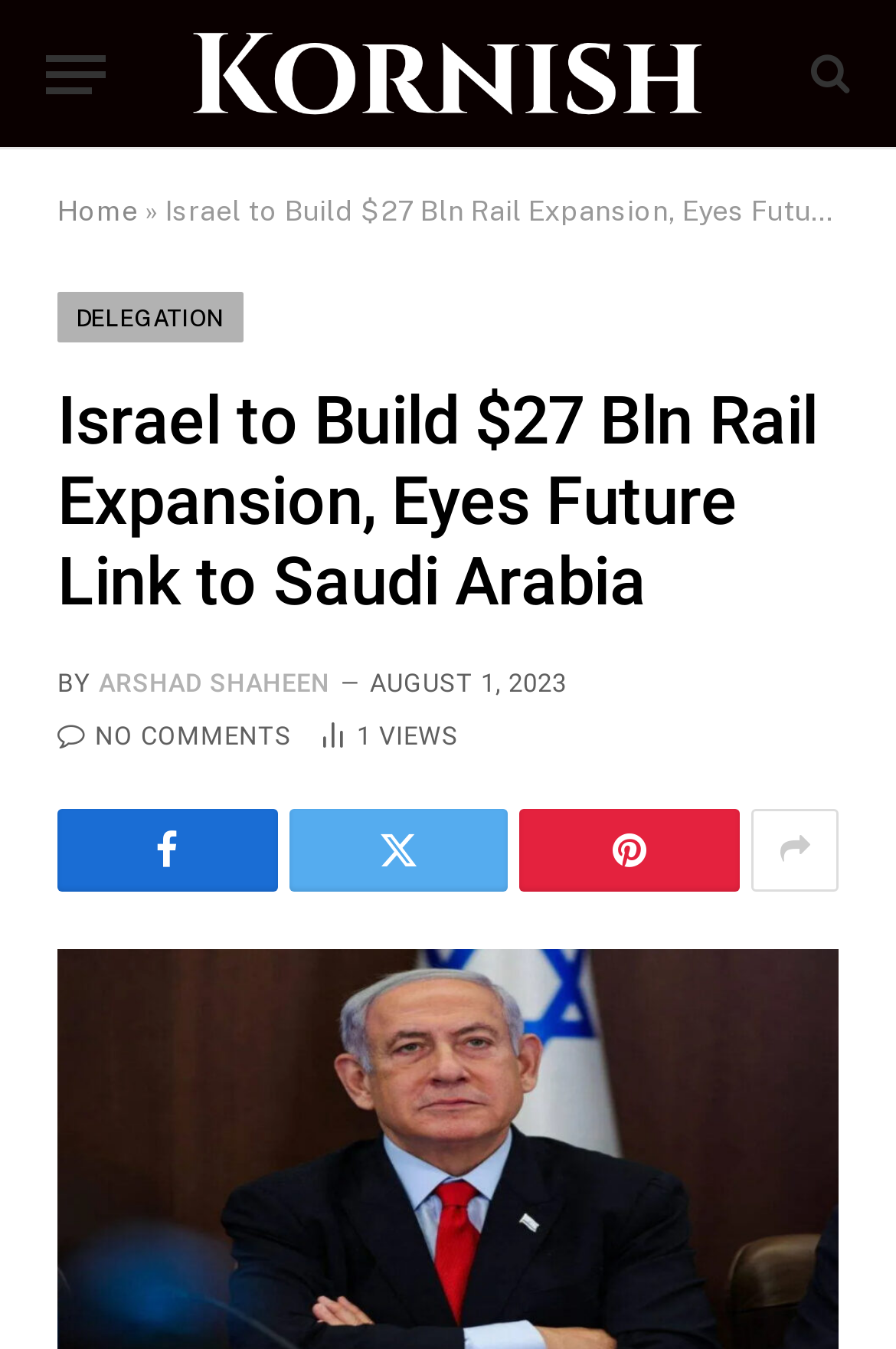What is the date of the article?
Use the information from the image to give a detailed answer to the question.

I found the date of the article by looking at the text next to the time label, which is 'AUGUST 1, 2023'.